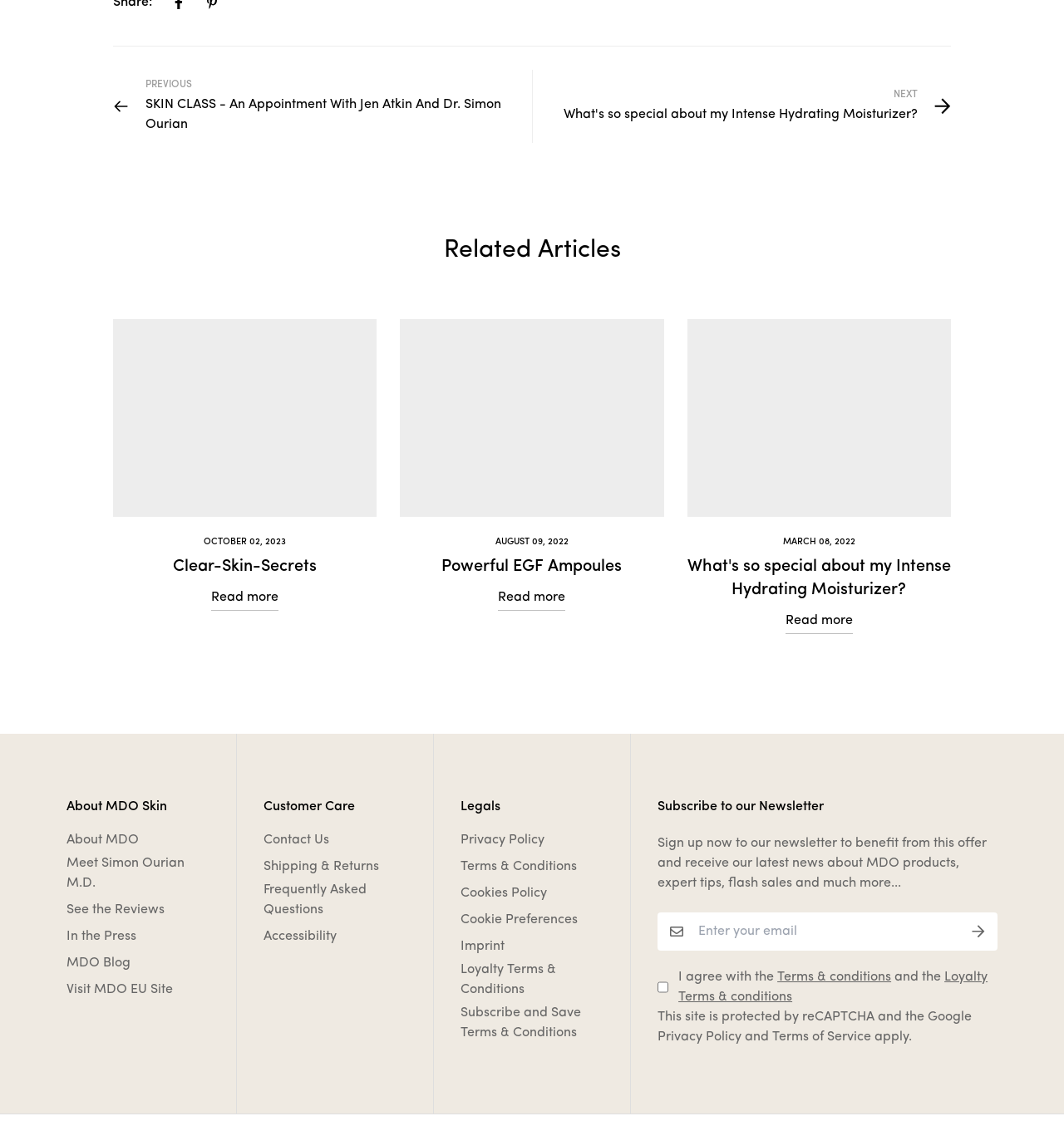Refer to the image and answer the question with as much detail as possible: What is the date of the article 'What's so special about my Intense Hydrating Moisturizer?'?

The webpage has a section with a heading 'What's so special about my Intense Hydrating Moisturizer?' which has a time element with the text 'MARCH 08, 2022' indicating the date of the article.